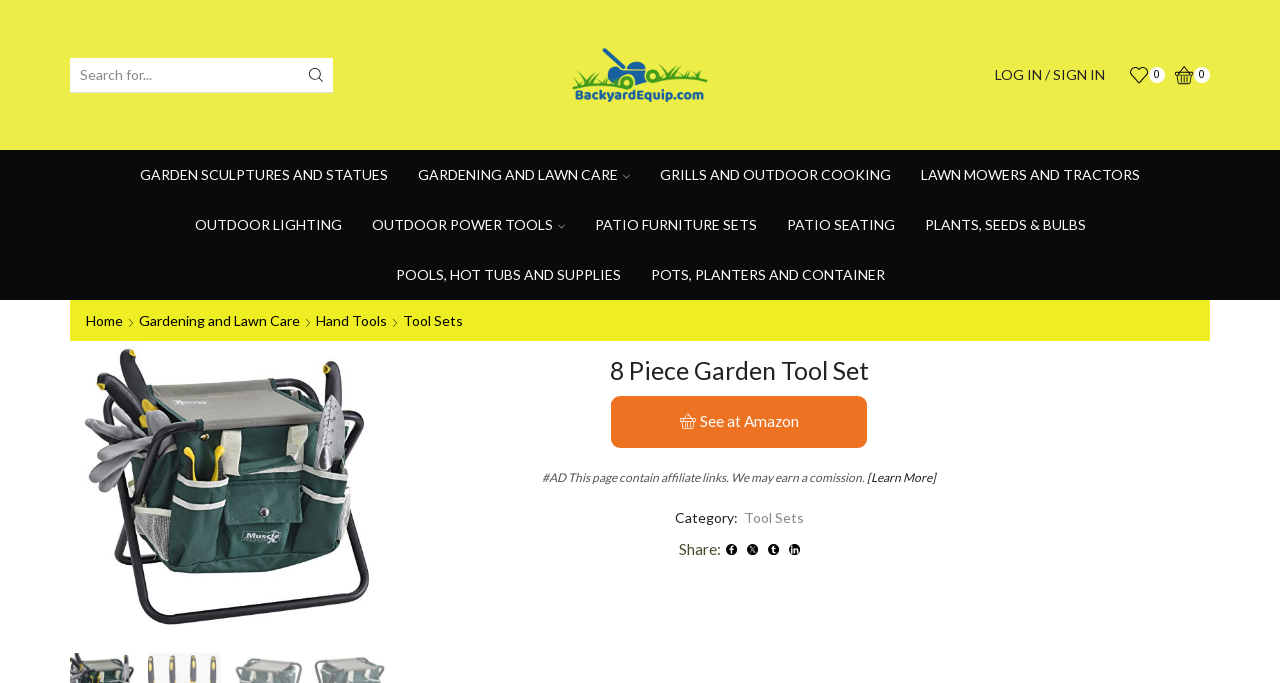Identify the bounding box coordinates for the UI element described as: "Search".

[0.233, 0.084, 0.26, 0.134]